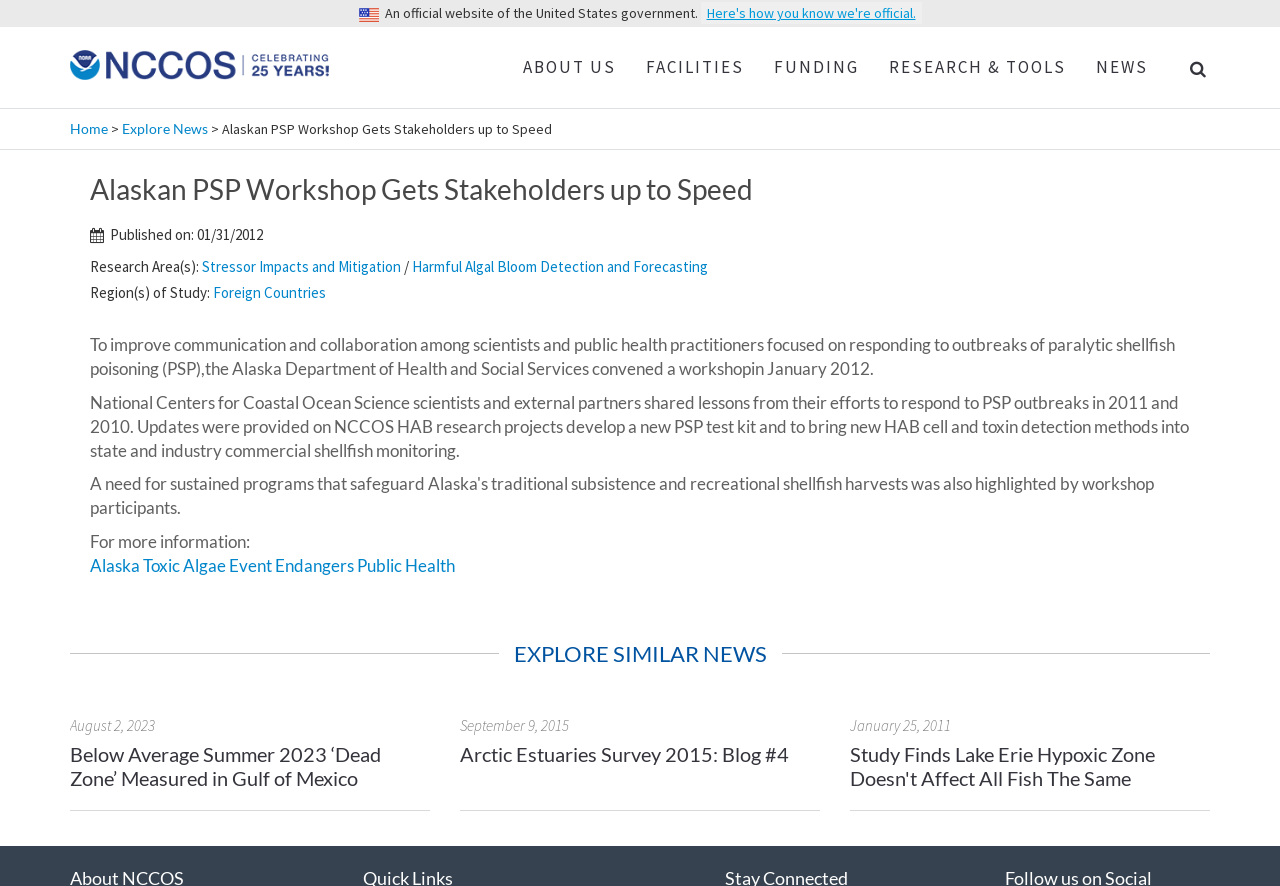Refer to the image and provide an in-depth answer to the question: 
How many news articles are listed at the bottom of the webpage?

I counted the number of news articles listed at the bottom of the webpage by looking at the headings and links with dates. I found three news articles: 'Below Average Summer 2023 ‘Dead Zone’ Measured in Gulf of Mexico', 'Arctic Estuaries Survey 2015: Blog #4', and 'Study Finds Lake Erie Hypoxic Zone Doesn’t Affect All Fish The Same'.